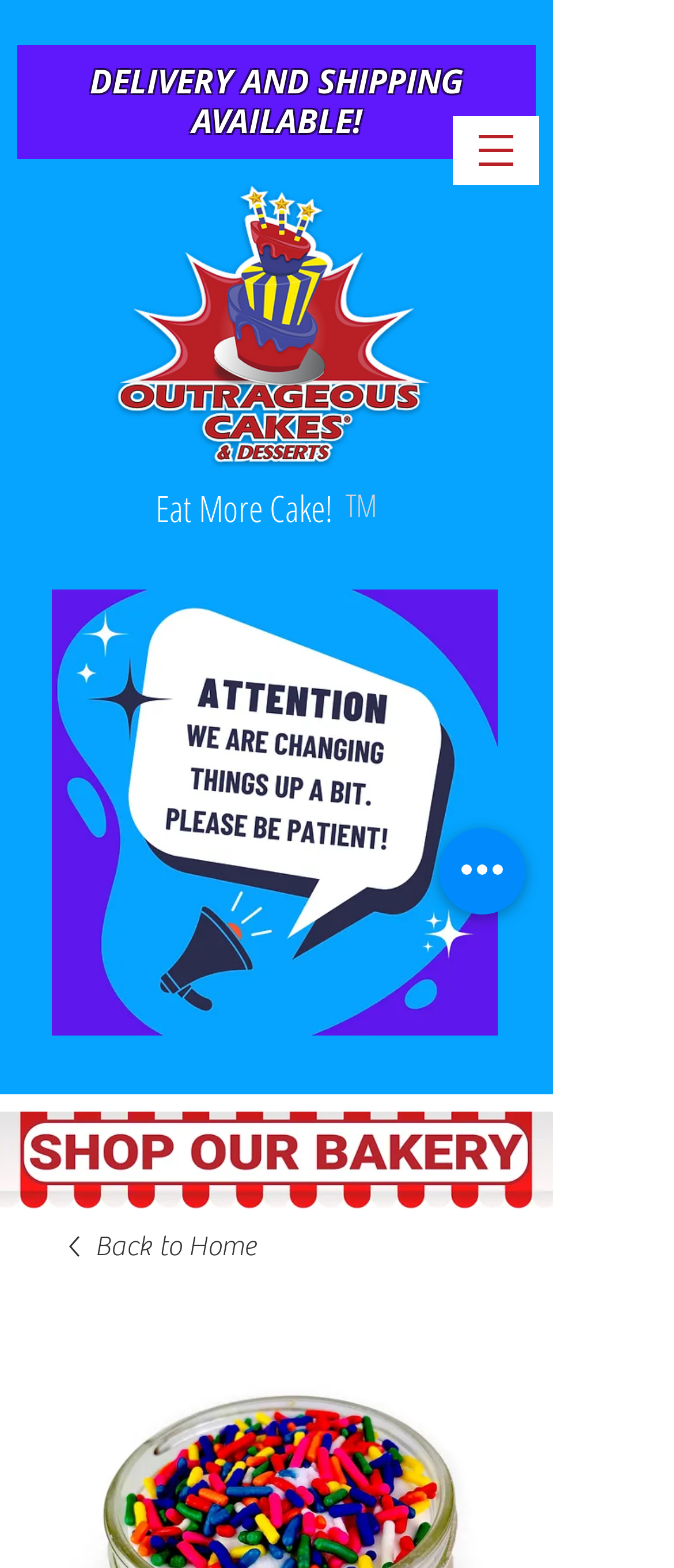Is there a way to go back to the home page?
Using the screenshot, give a one-word or short phrase answer.

Yes